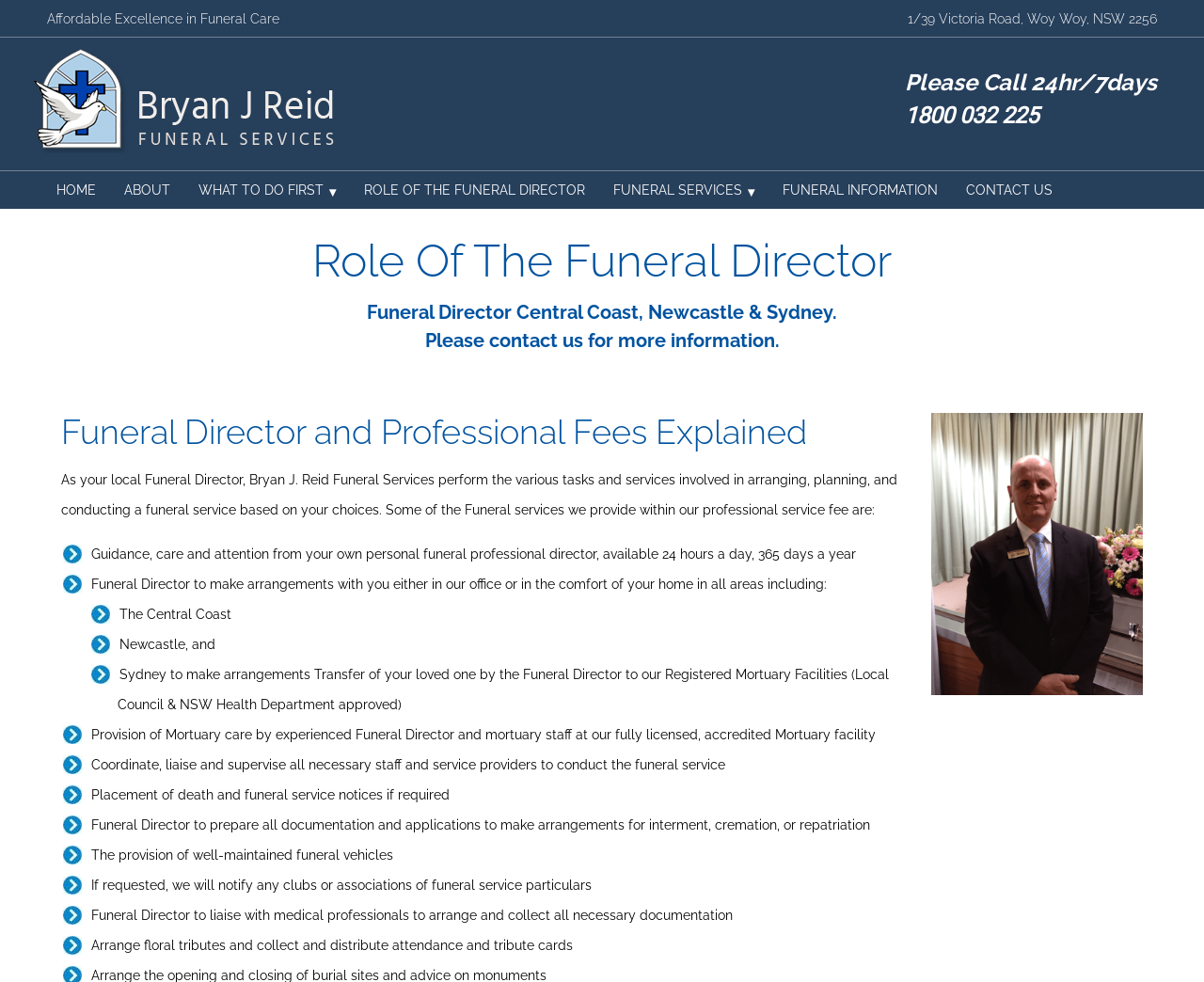What areas does the funeral director service cover?
Look at the image and answer the question using a single word or phrase.

Central Coast, Newcastle, and Sydney